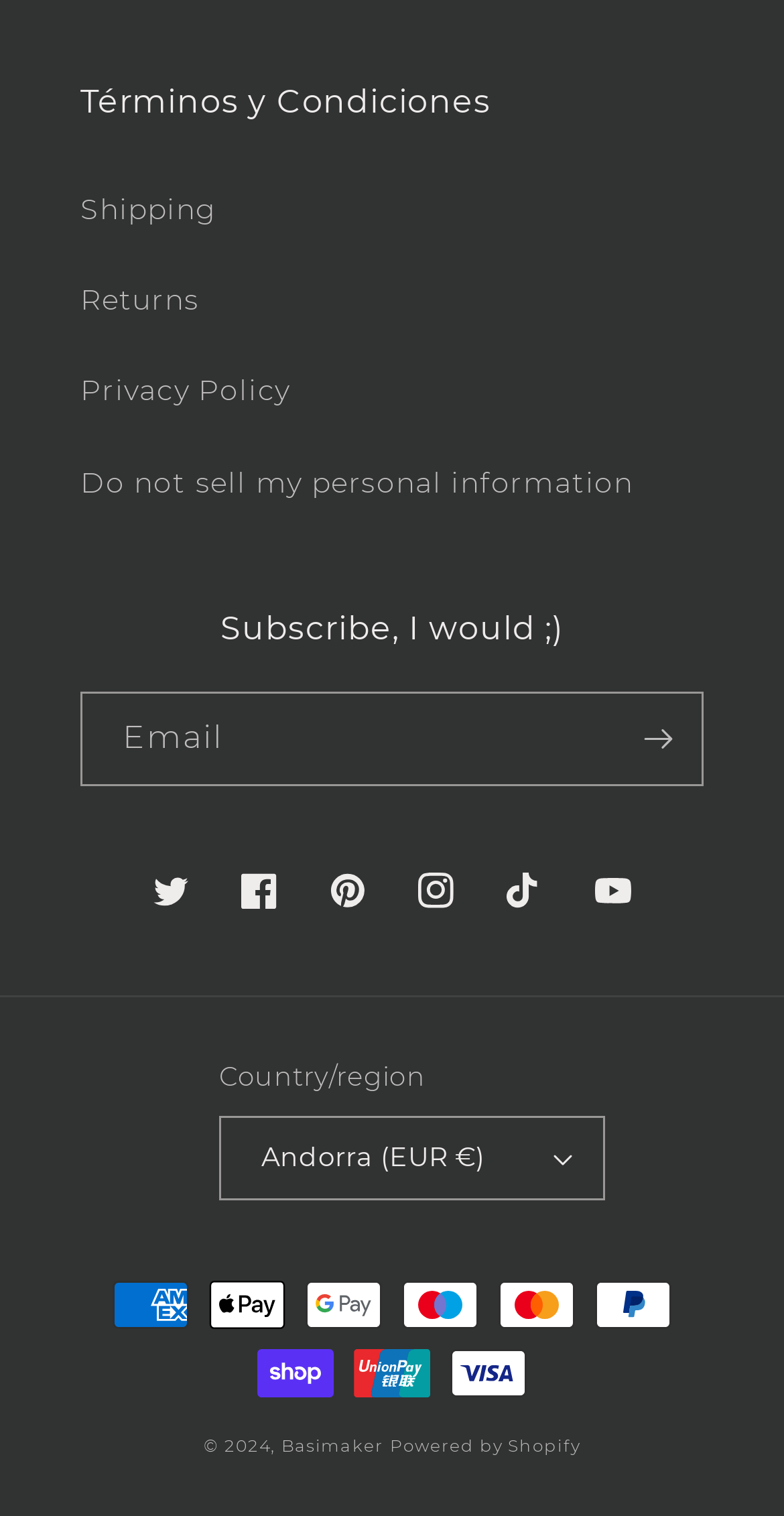Can you identify the bounding box coordinates of the clickable region needed to carry out this instruction: 'Subscribe to the newsletter'? The coordinates should be four float numbers within the range of 0 to 1, stated as [left, top, right, bottom].

[0.105, 0.457, 0.895, 0.517]